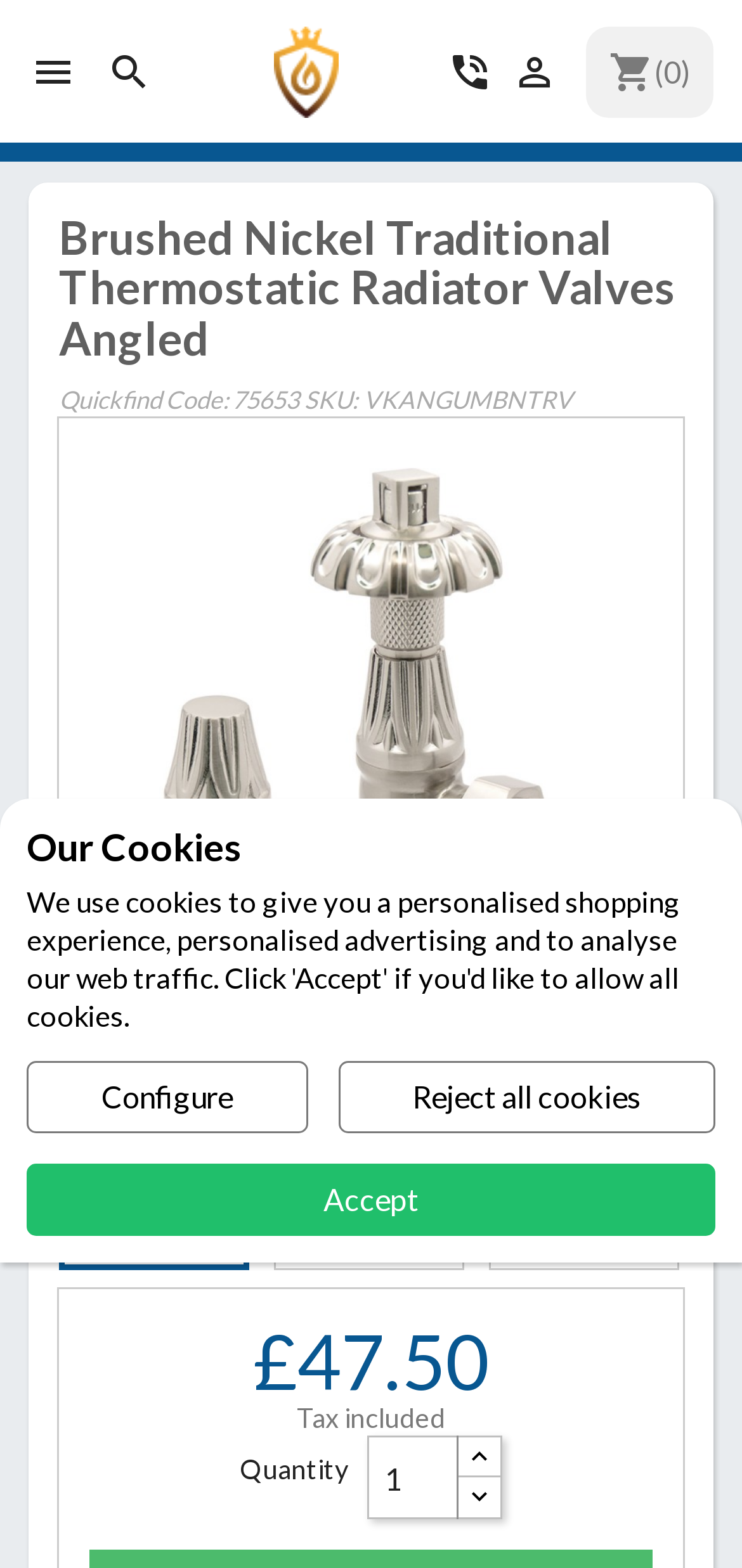How many images are there for this product?
Based on the visual details in the image, please answer the question thoroughly.

I counted the number of images displayed for this product, and I found four images: one main image and three smaller images showing the product components.